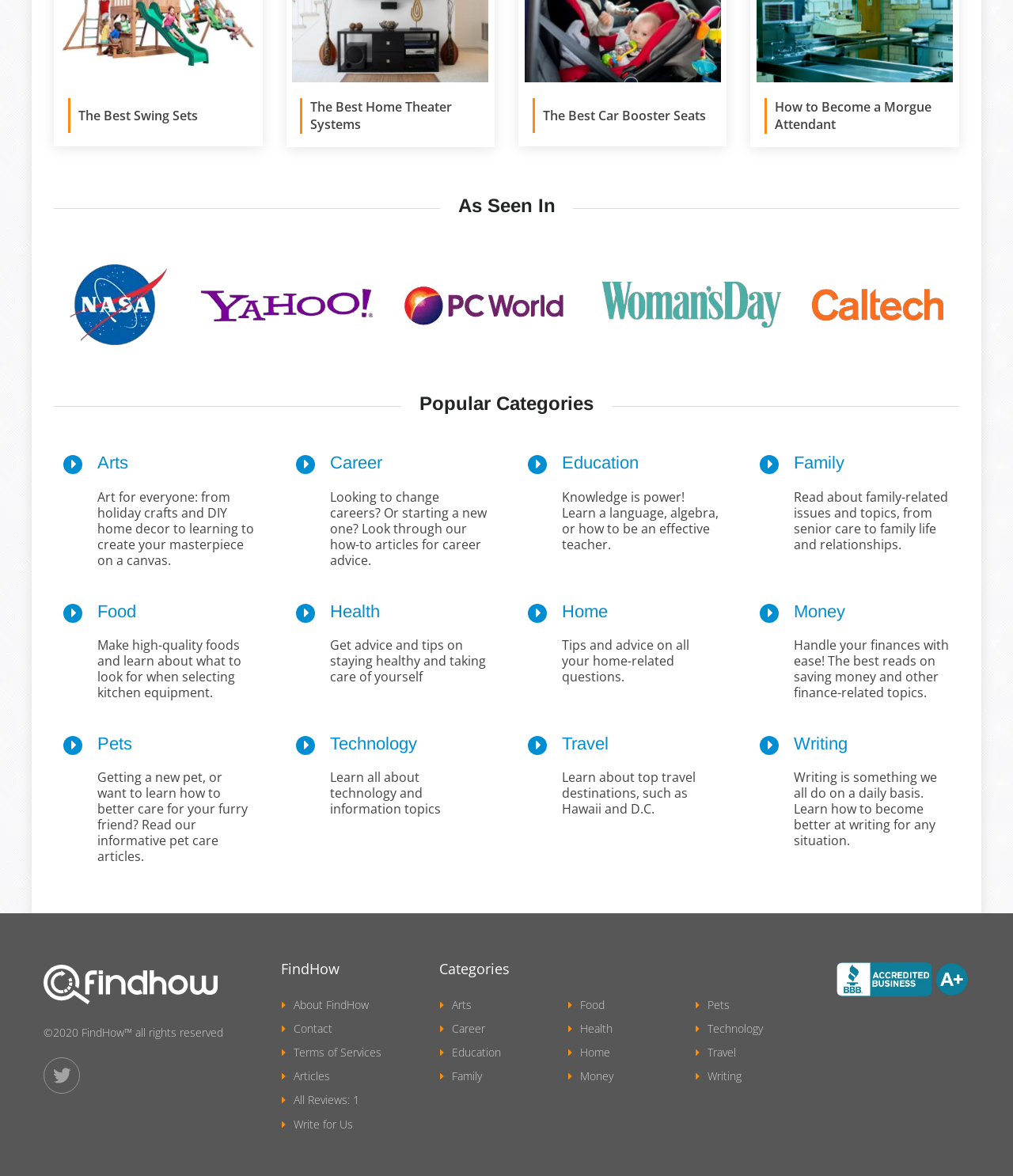Kindly determine the bounding box coordinates for the clickable area to achieve the given instruction: "Read about Arts".

[0.053, 0.379, 0.259, 0.495]